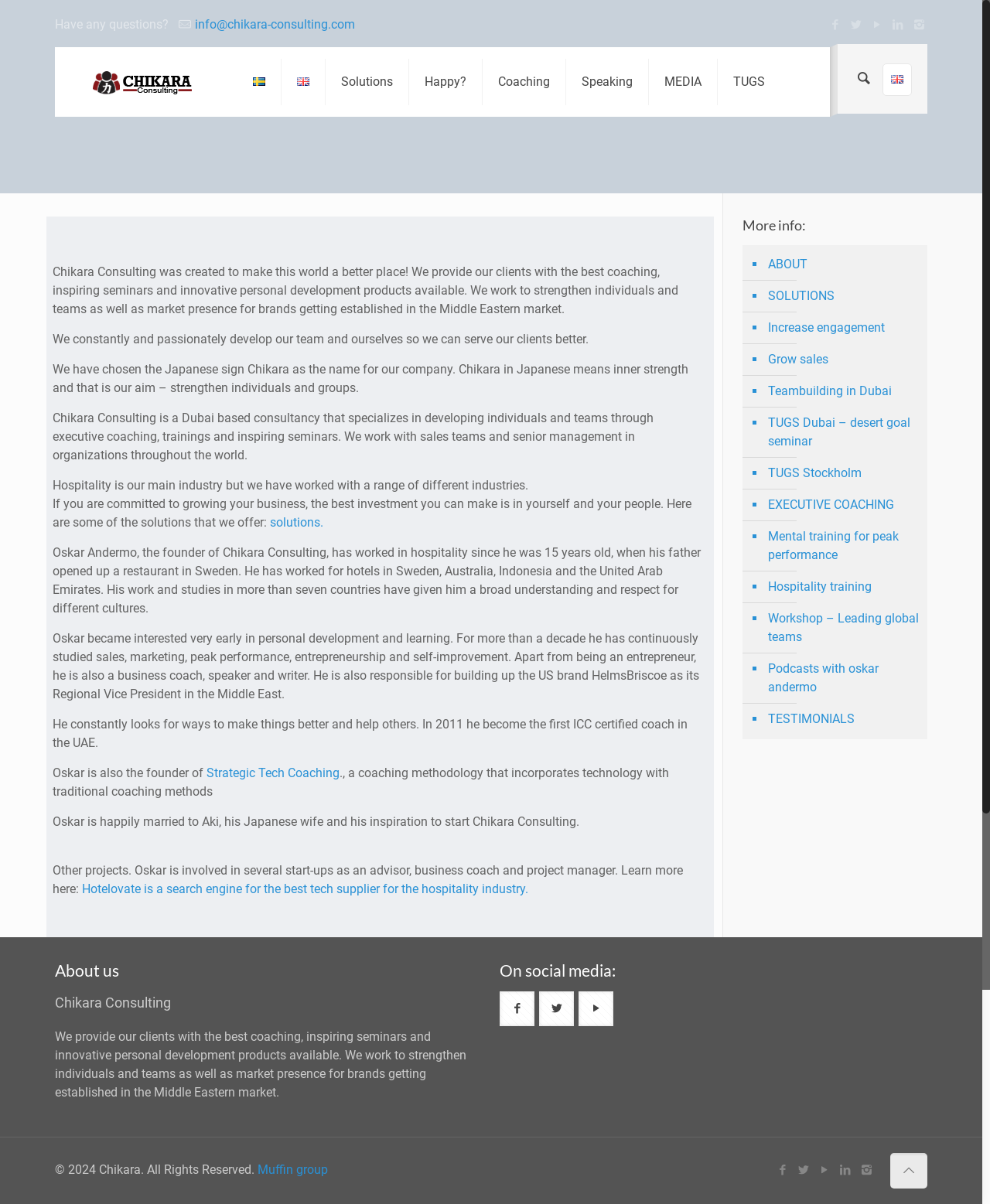Please identify the bounding box coordinates of the element I need to click to follow this instruction: "Click on the 'Art Jewelry Forum' link".

None